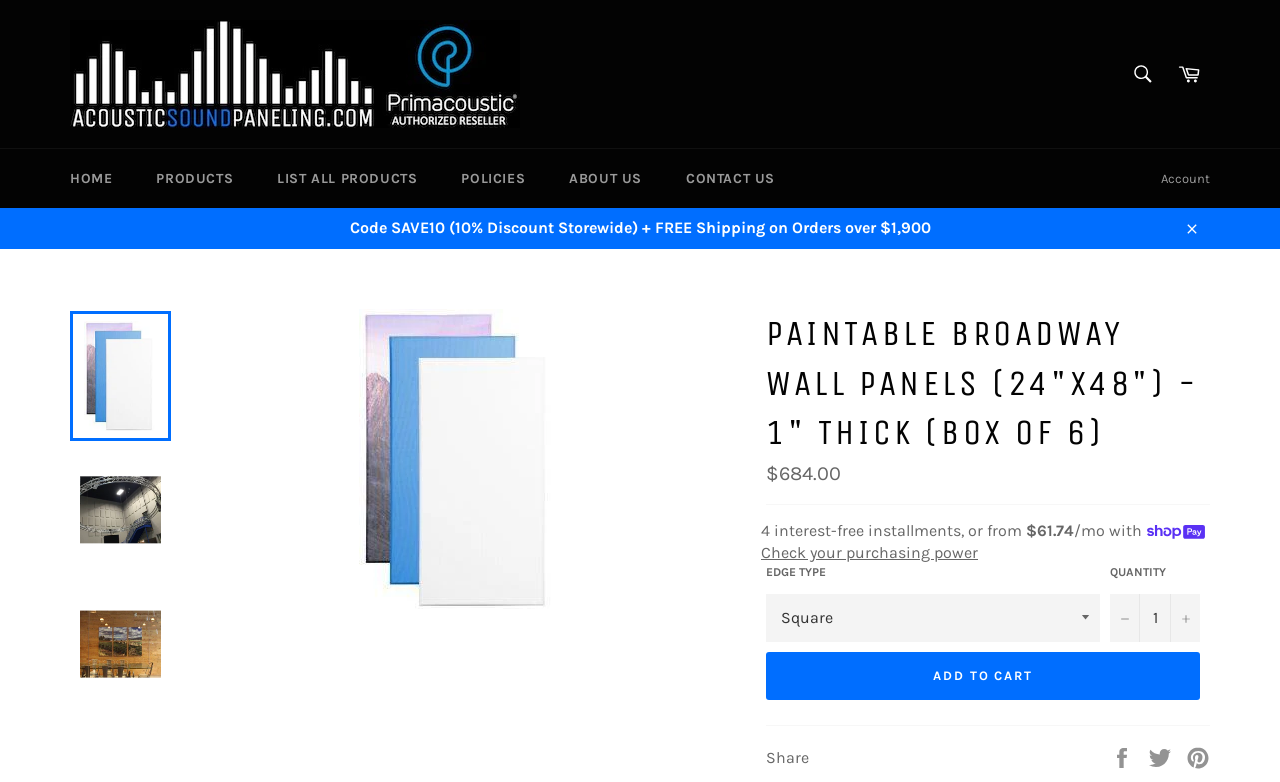Locate the bounding box coordinates of the area where you should click to accomplish the instruction: "View cart".

[0.912, 0.068, 0.945, 0.121]